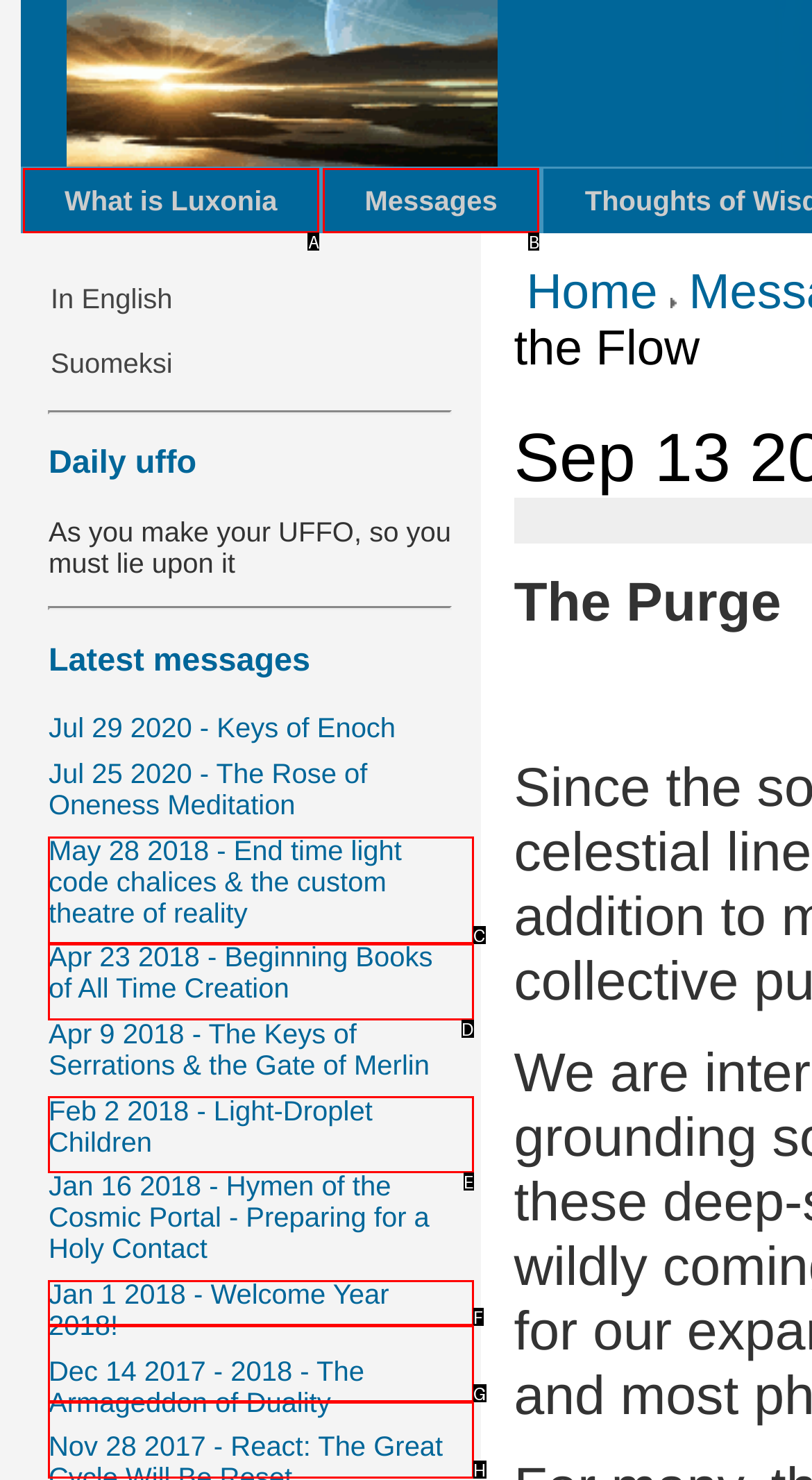Given the description: What is Luxonia, identify the HTML element that corresponds to it. Respond with the letter of the correct option.

A